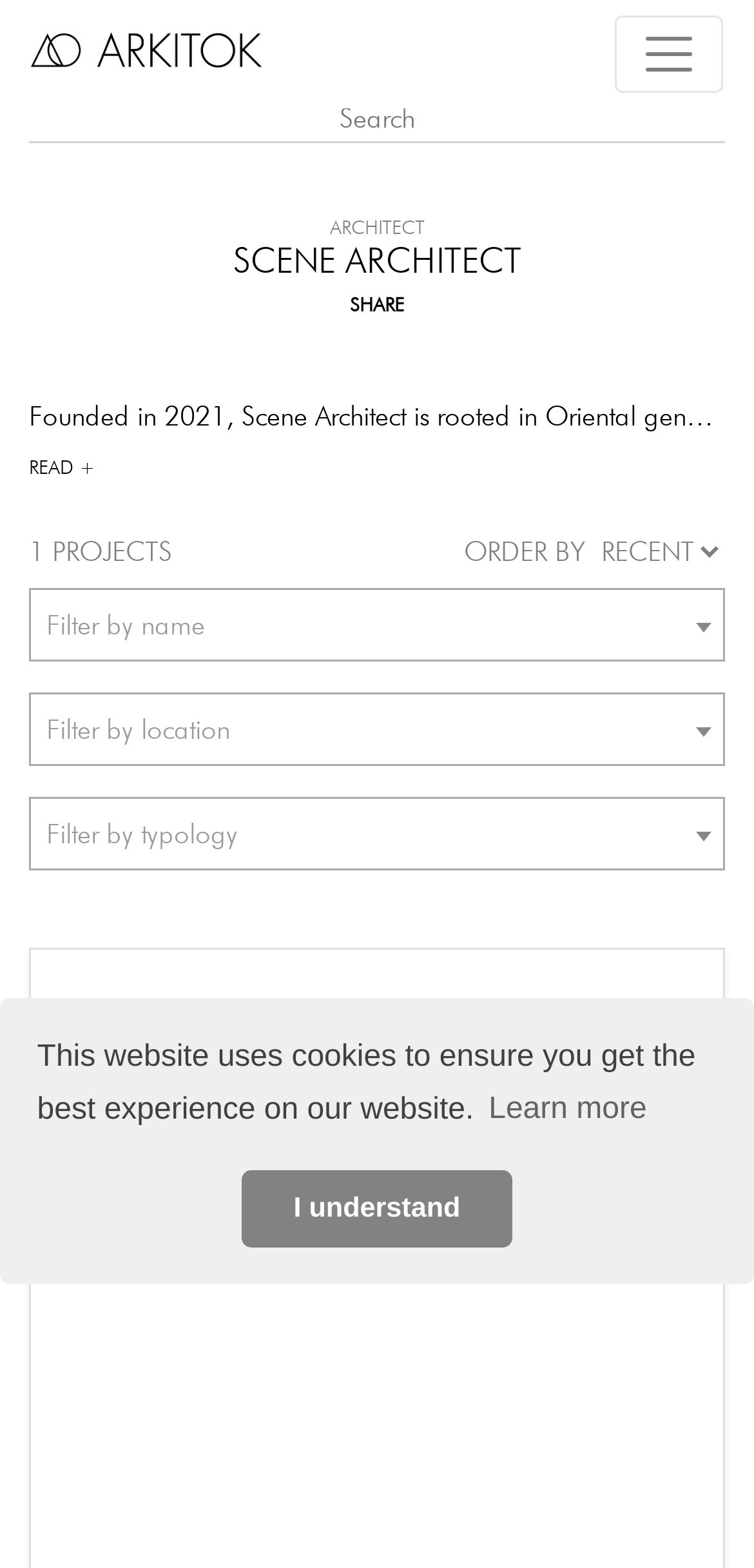Please answer the following question using a single word or phrase: What is the logo of the website?

ARKITOK